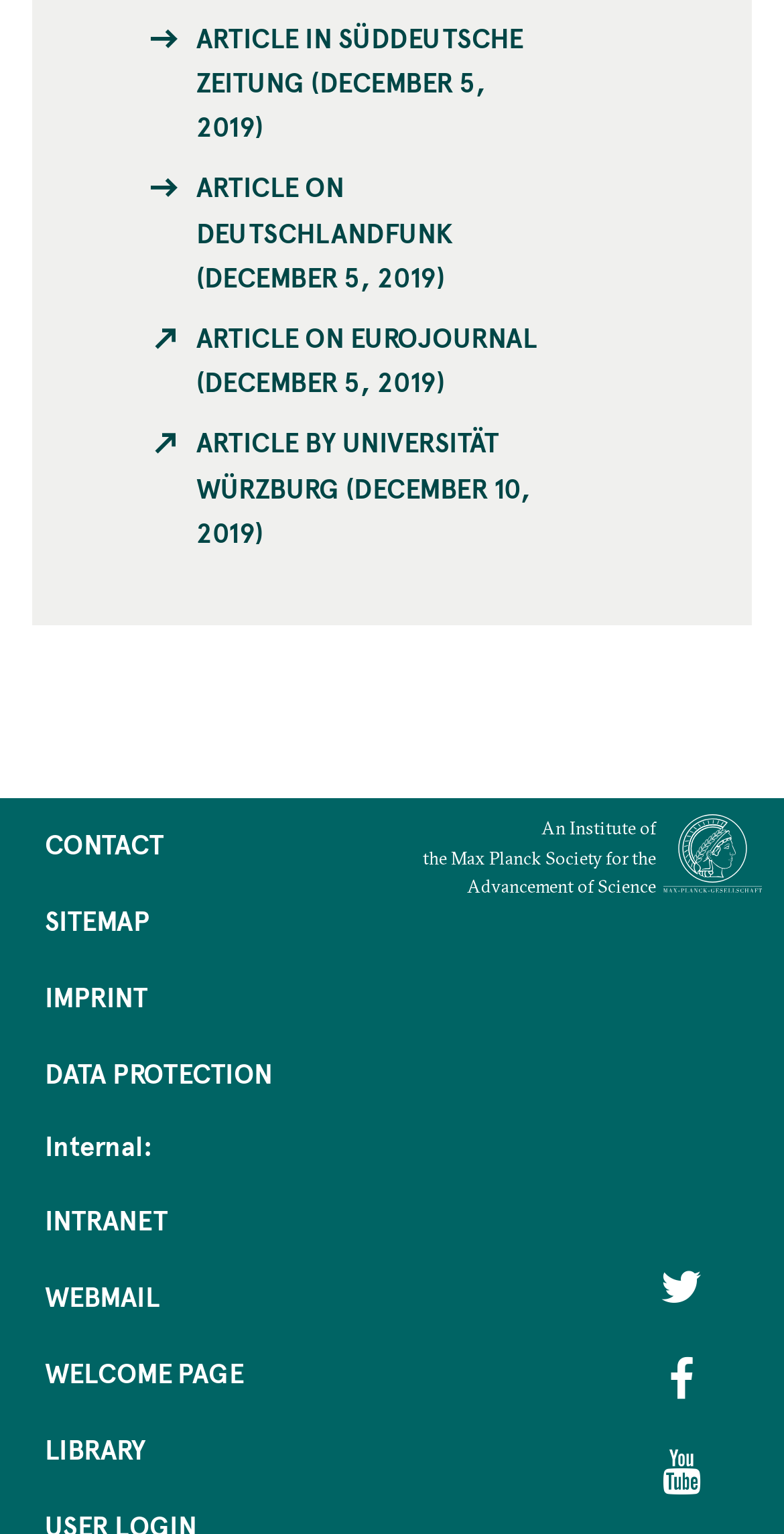Show the bounding box coordinates for the element that needs to be clicked to execute the following instruction: "Check imprint". Provide the coordinates in the form of four float numbers between 0 and 1, i.e., [left, top, right, bottom].

[0.057, 0.63, 0.412, 0.68]